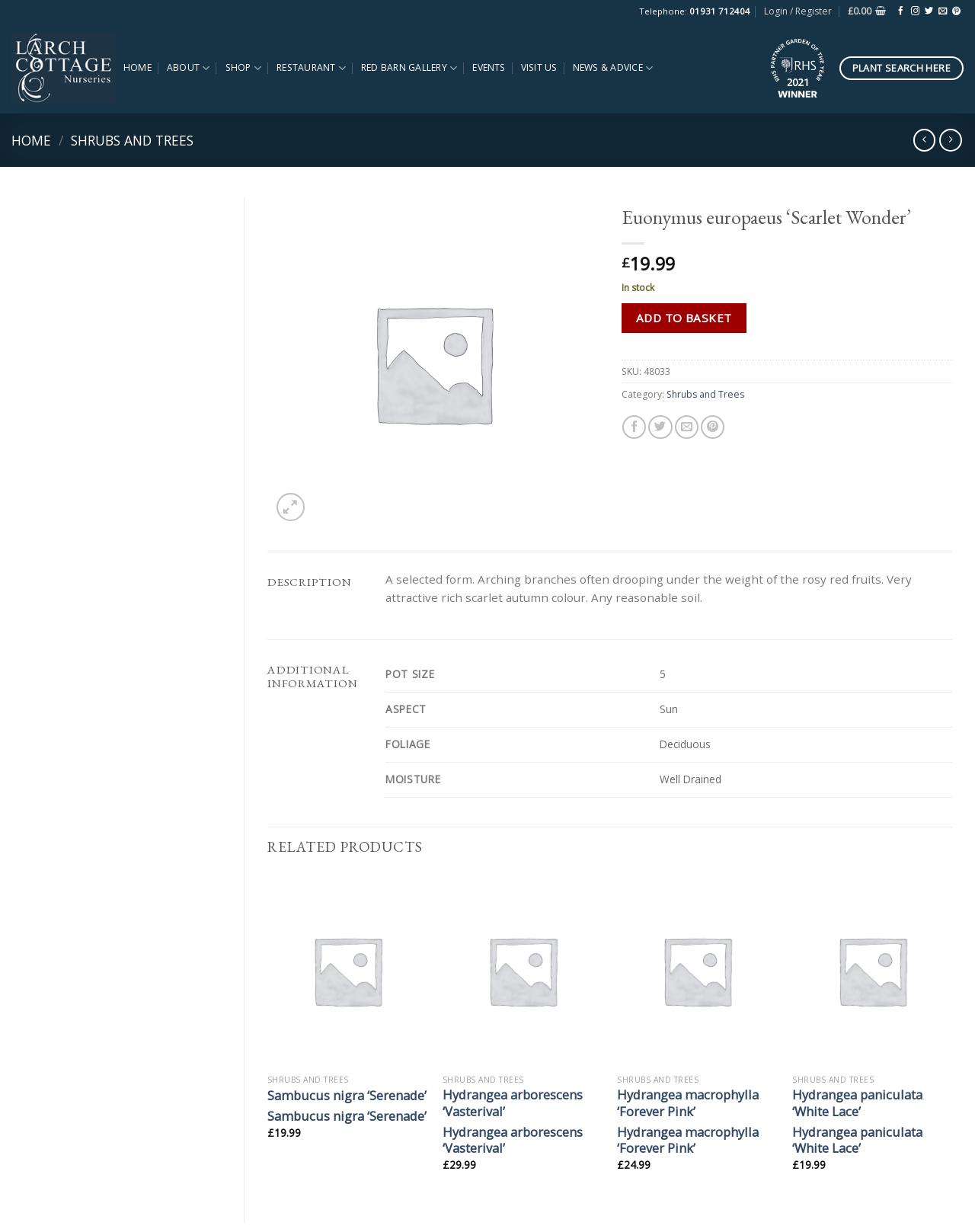Find and indicate the bounding box coordinates of the region you should select to follow the given instruction: "Search for a topic".

None